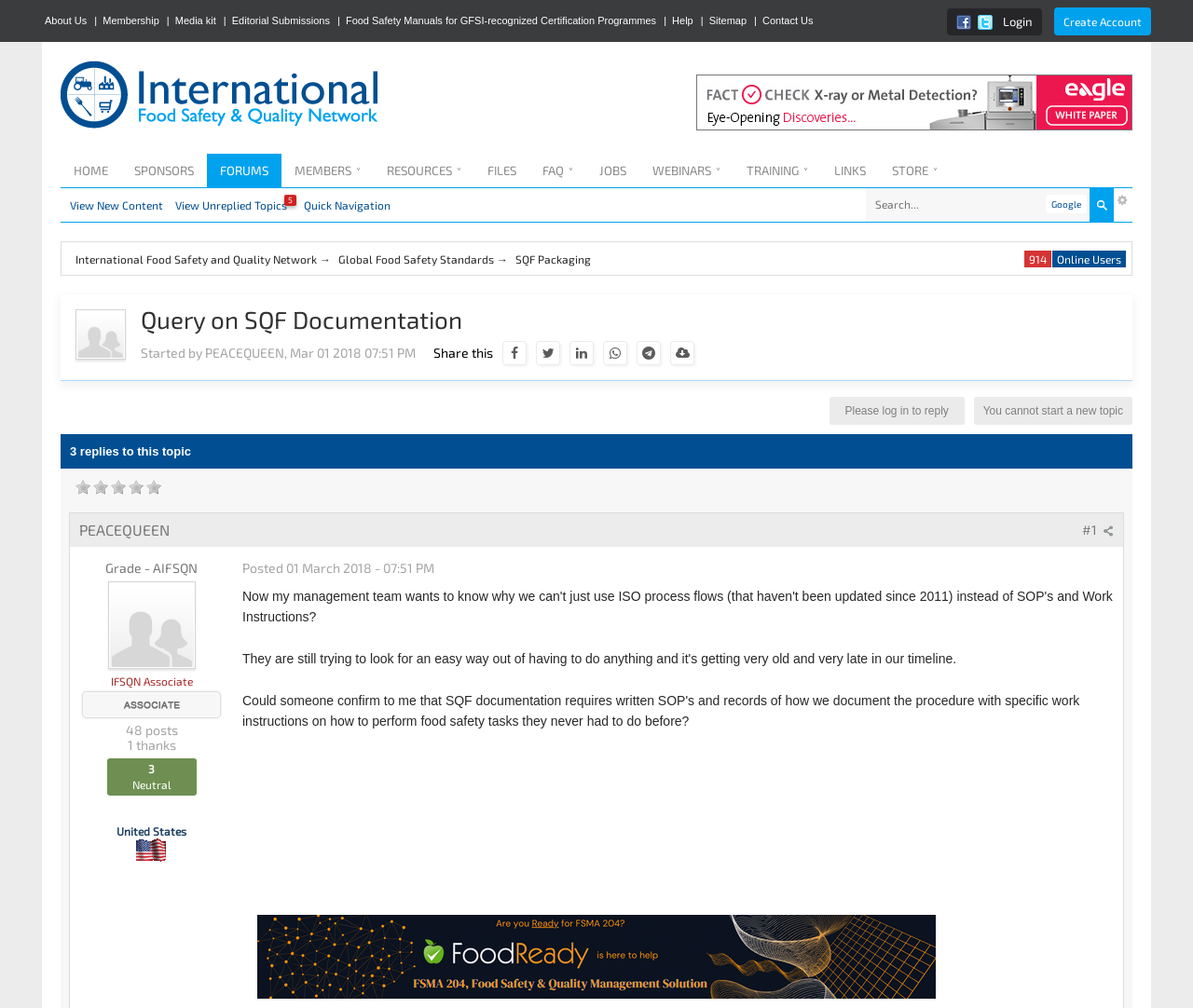Please locate the UI element described by "Home" and provide its bounding box coordinates.

[0.051, 0.152, 0.102, 0.186]